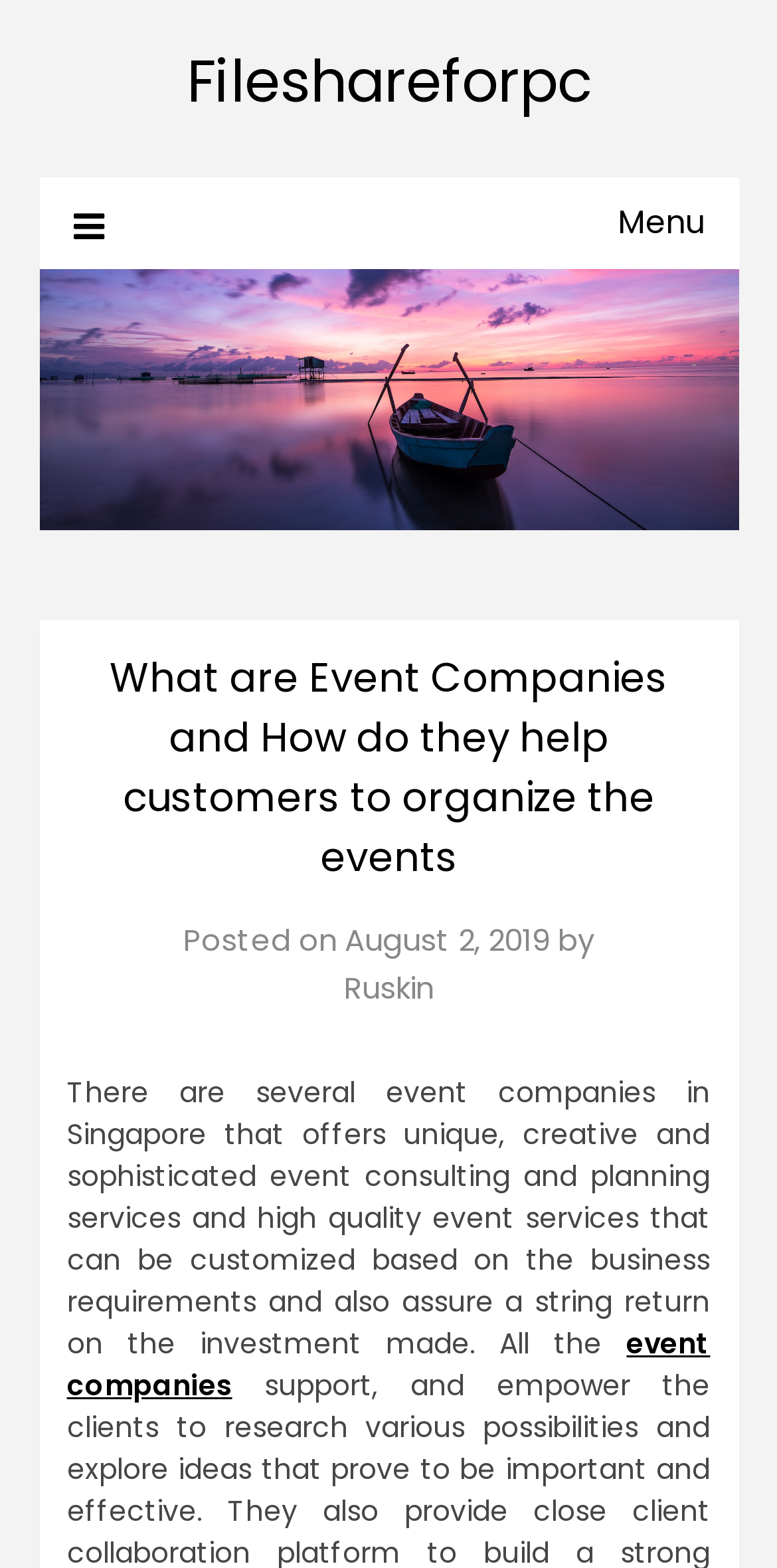Describe the entire webpage, focusing on both content and design.

The webpage appears to be a blog post or article about event companies and their role in organizing events. At the top of the page, there is a logo or image of "Fileshareforpc" taking up most of the width, with a link to "Fileshareforpc" positioned above it. To the right of the image, there is a menu icon represented by "\uf0c9 Menu".

Below the image, there is a header section that spans the width of the page. It contains the title of the article, "What are Event Companies and How do they help customers to organize the events", in a large font size. Underneath the title, there is a section with the publication date, "August 2, 2019", and the author's name, "Ruskin".

The main content of the article starts below the header section. The text describes the services offered by event companies in Singapore, including event consulting, planning, and high-quality event services that can be customized to meet business requirements. There is a link to "event companies" within the text, suggesting that it may be a relevant keyword or topic.

Overall, the webpage has a simple layout with a prominent logo and header section, followed by the main article content.